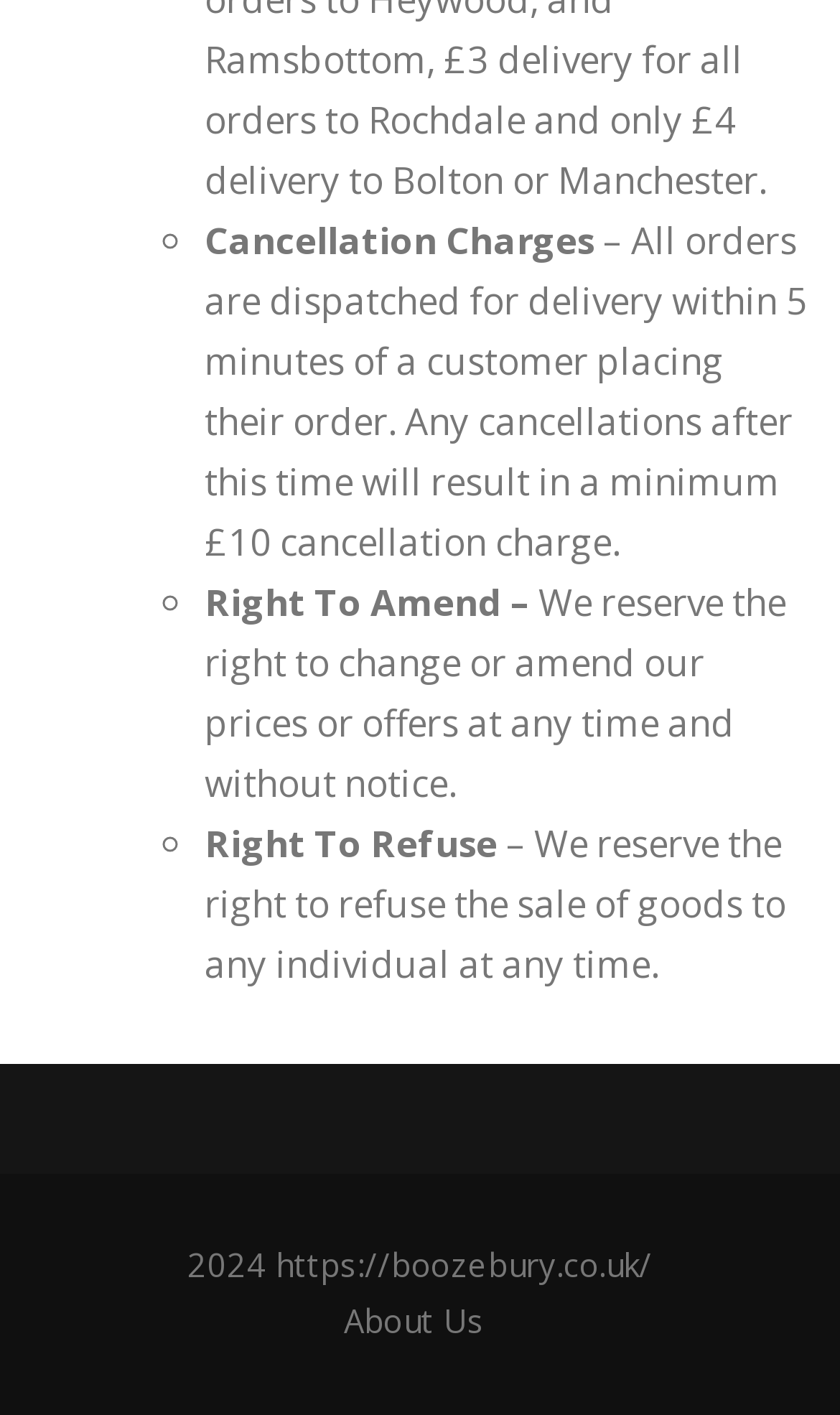With reference to the image, please provide a detailed answer to the following question: What is the minimum cancellation charge?

The minimum cancellation charge can be found in the first bullet point, which states 'Any cancellations after this time will result in a minimum £10 cancellation charge.'